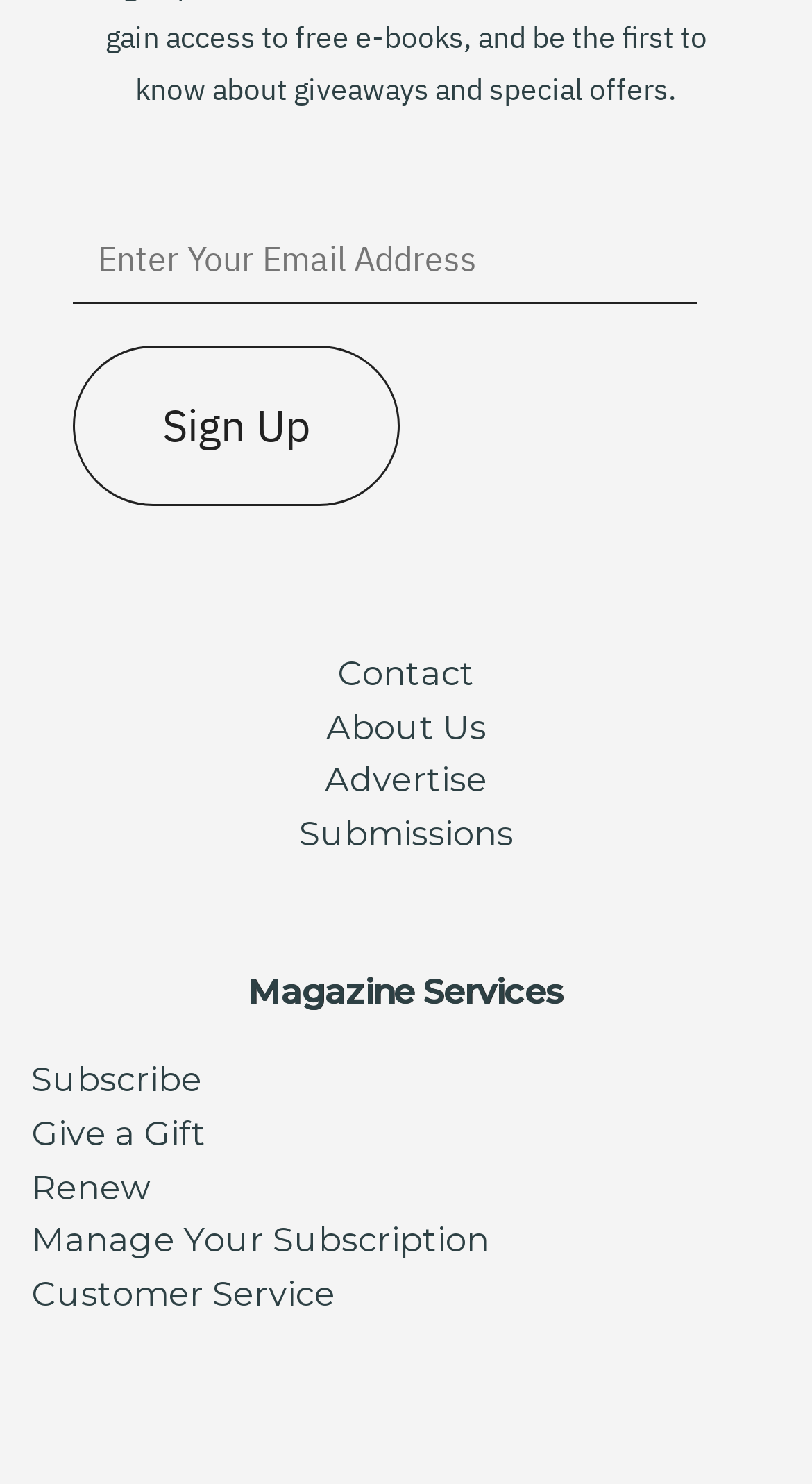Provide a brief response to the question below using a single word or phrase: 
What is the text above the links in the footer?

Magazine Services